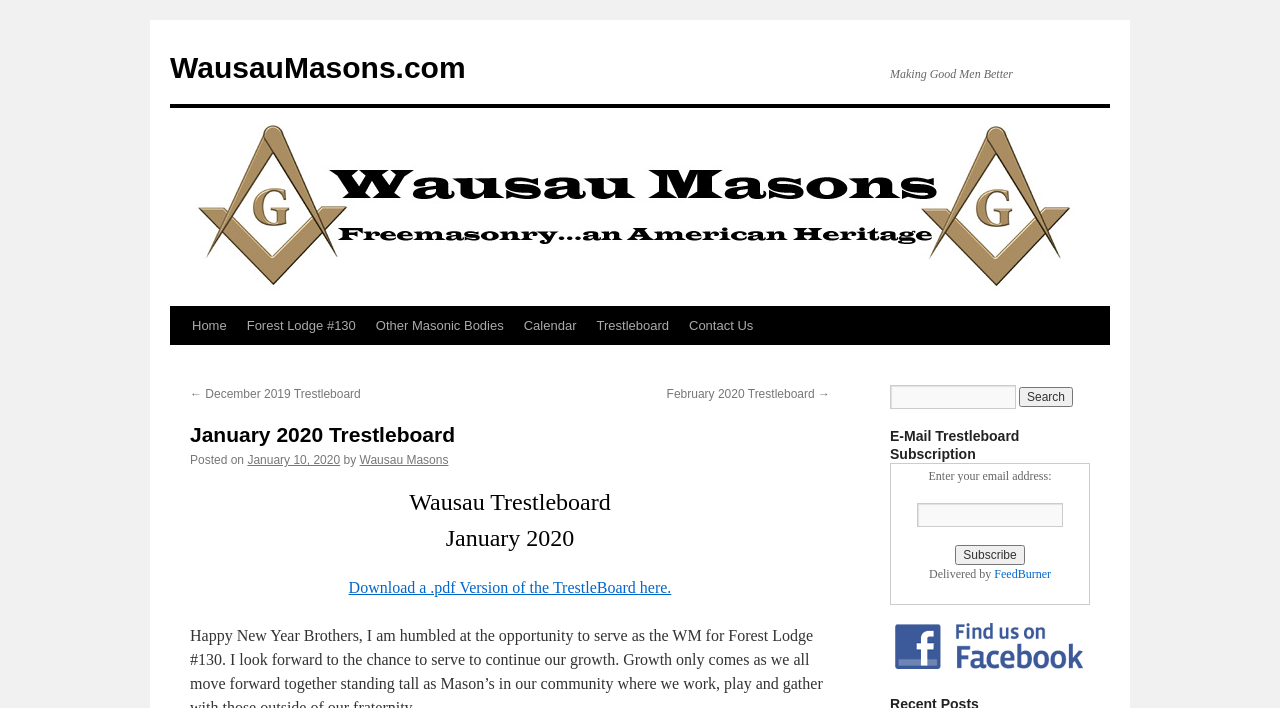Find the bounding box coordinates of the element to click in order to complete this instruction: "Search for something". The bounding box coordinates must be four float numbers between 0 and 1, denoted as [left, top, right, bottom].

[0.695, 0.544, 0.794, 0.578]